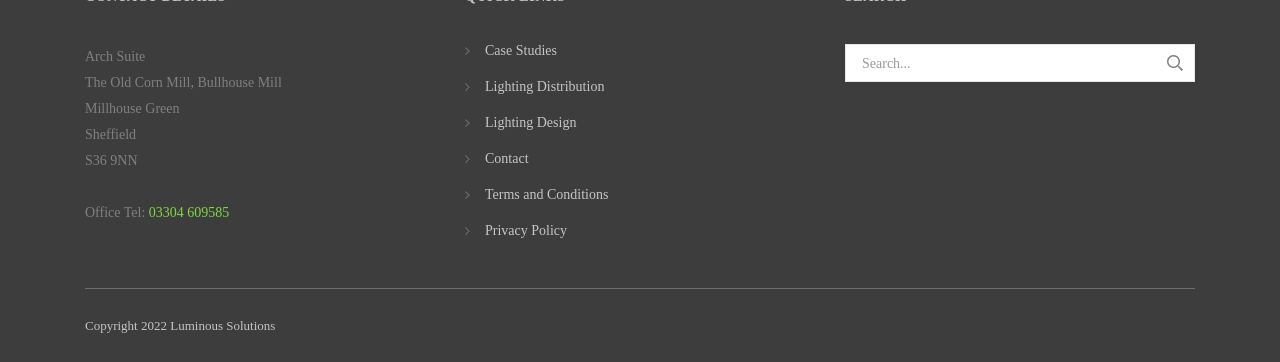Highlight the bounding box coordinates of the element you need to click to perform the following instruction: "Search for something."

[0.66, 0.122, 0.934, 0.227]